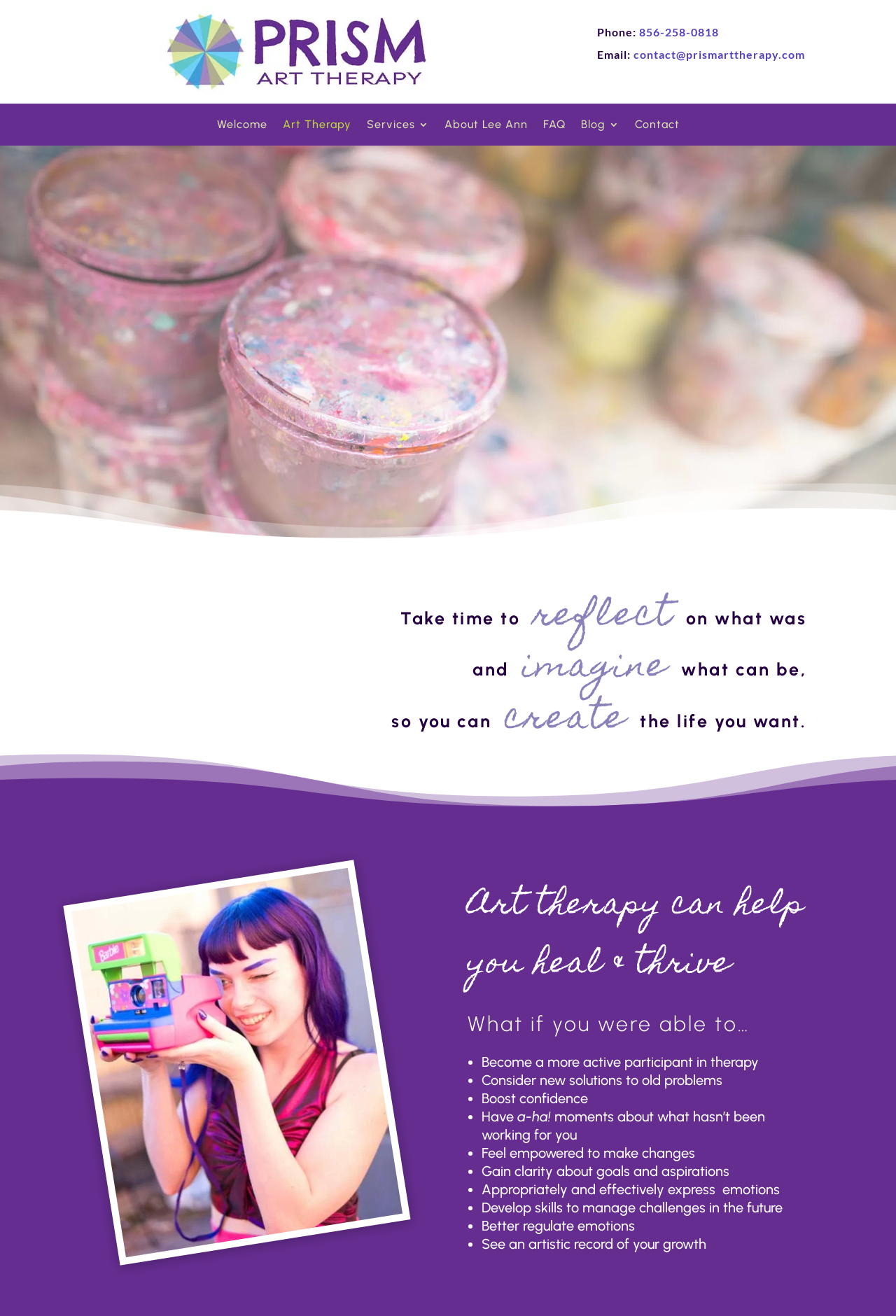Find the bounding box of the UI element described as: "Services". The bounding box coordinates should be given as four float values between 0 and 1, i.e., [left, top, right, bottom].

[0.409, 0.091, 0.479, 0.103]